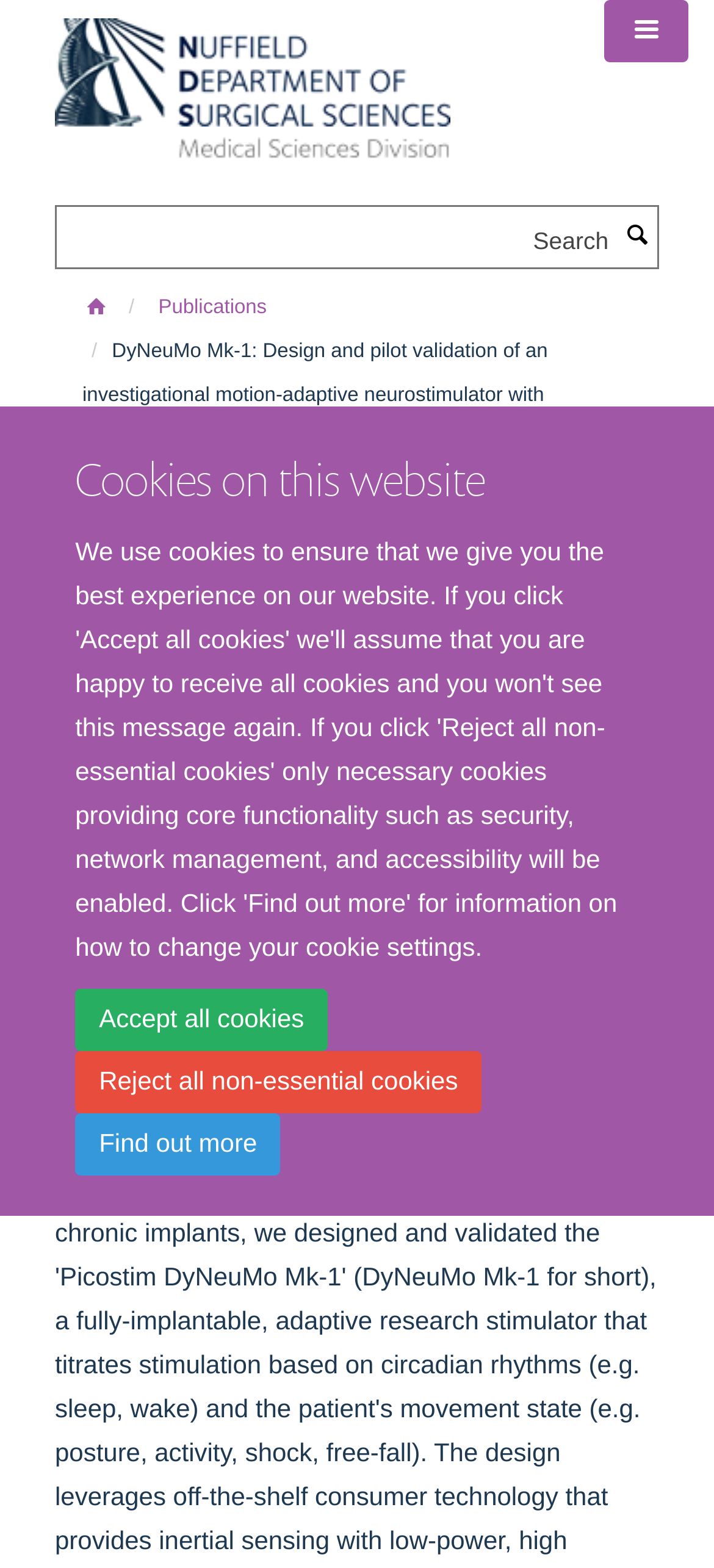What is the topic of the publication?
Answer the question with a single word or phrase, referring to the image.

DyNeuMo Mk-1